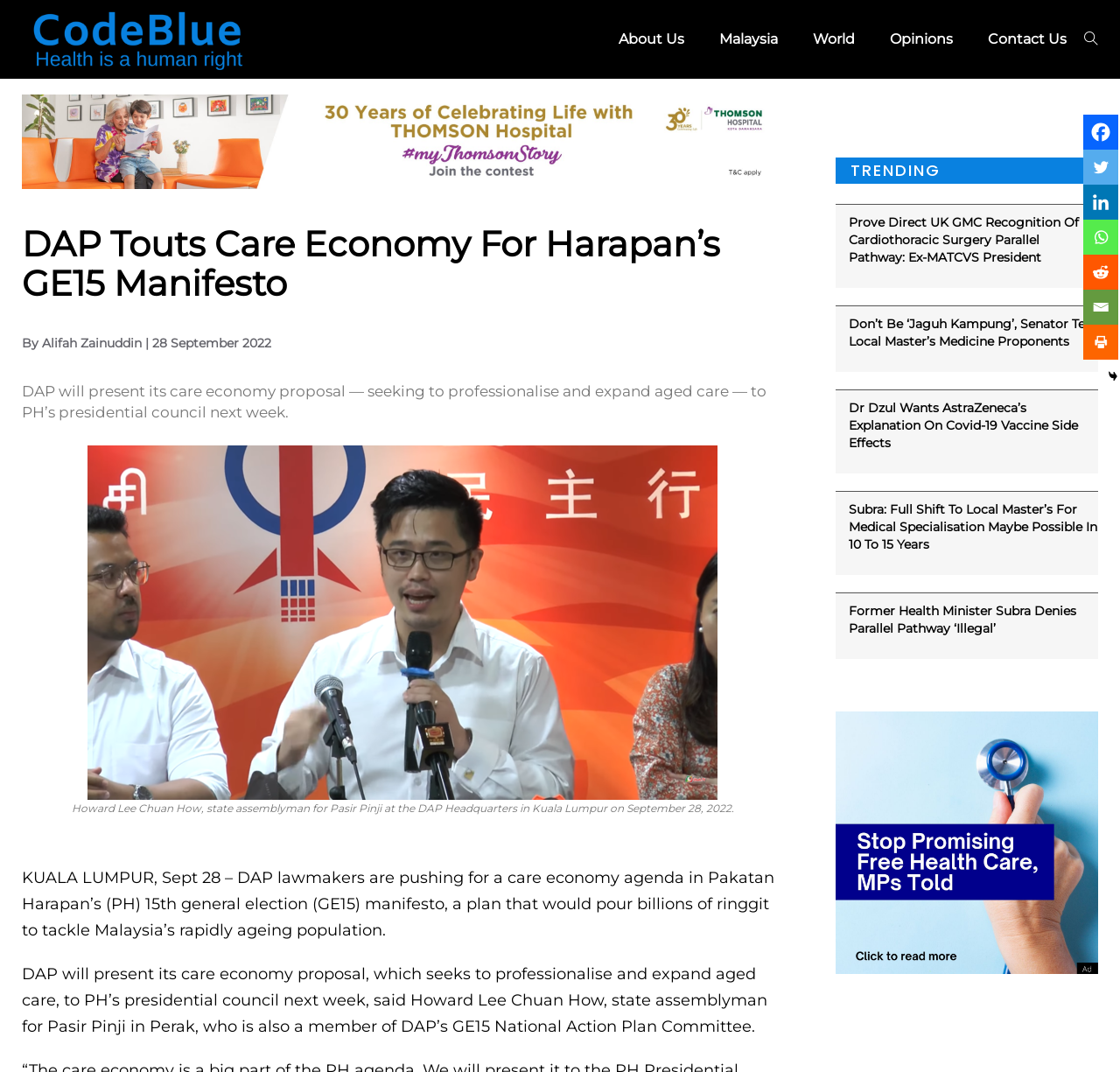Refer to the screenshot and answer the following question in detail:
How many social media links are there?

There are 7 social media links at the top right corner of the webpage, which are Facebook, Twitter, Linkedin, Whatsapp, Reddit, Email, and Print.